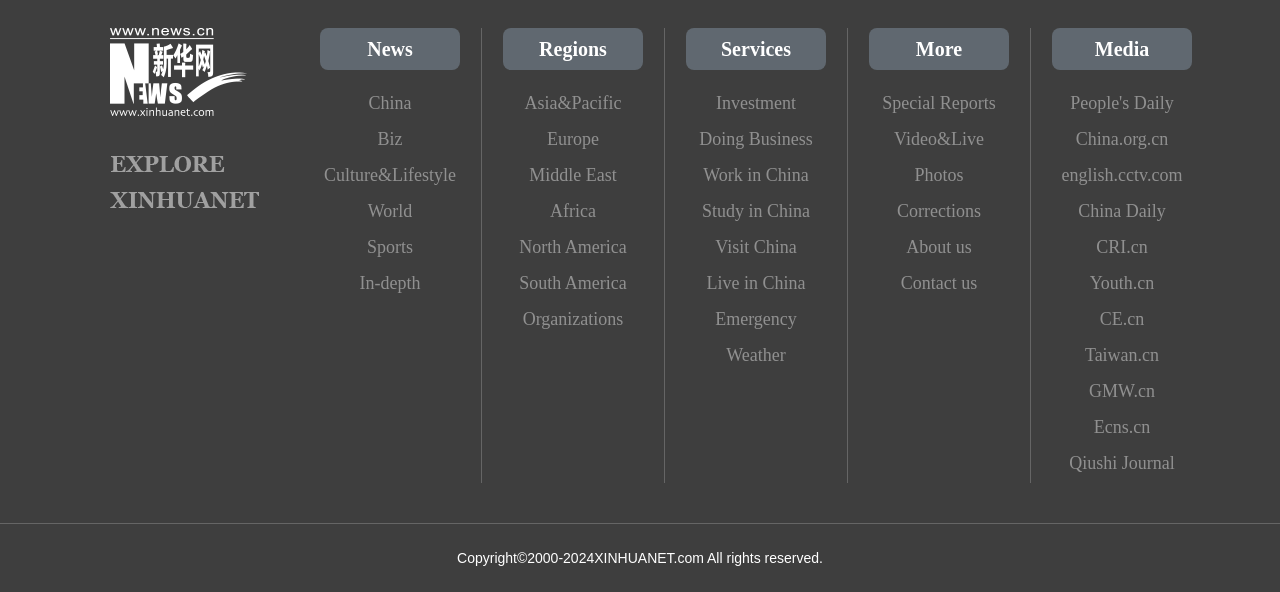Answer succinctly with a single word or phrase:
What is the copyright year of the website?

2000-2024